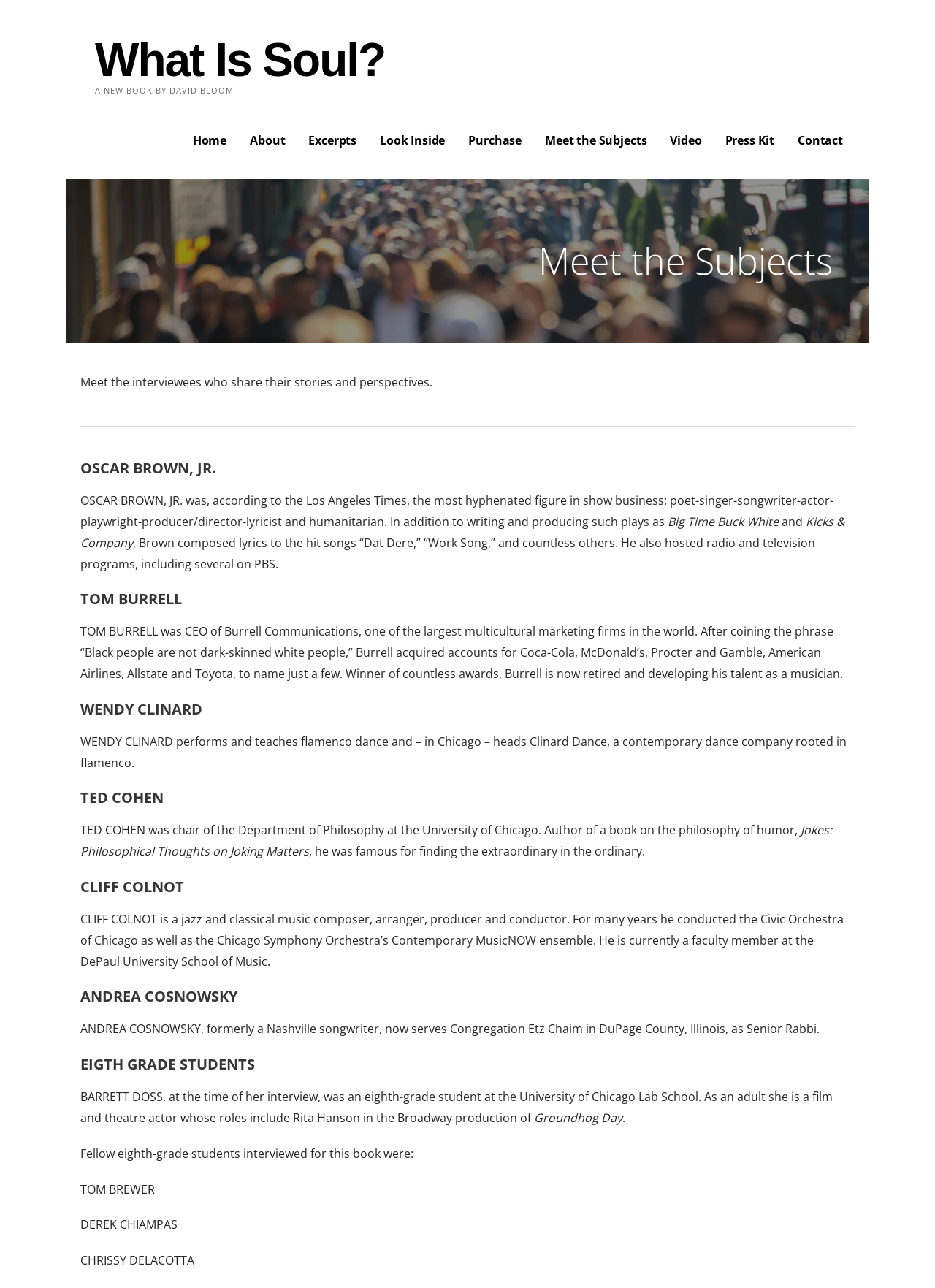What is Wendy Clinard's profession?
Please craft a detailed and exhaustive response to the question.

According to the text under the heading 'WENDY CLINARD', she performs and teaches flamenco dance and heads a contemporary dance company rooted in flamenco, which suggests that her profession is a flamenco dance teacher.